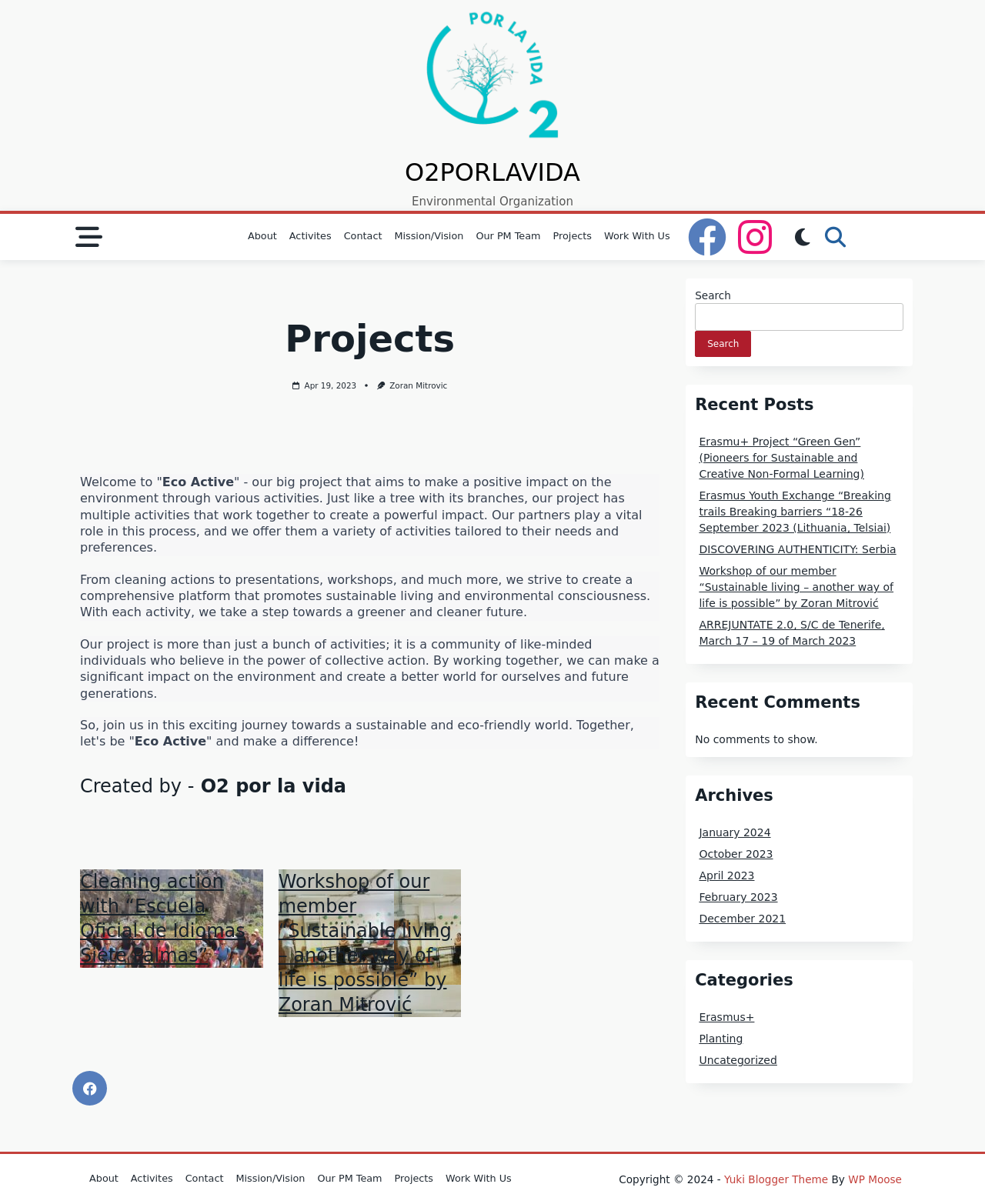Locate the bounding box coordinates of the area to click to fulfill this instruction: "Contact us". The bounding box should be presented as four float numbers between 0 and 1, in the order [left, top, right, bottom].

None